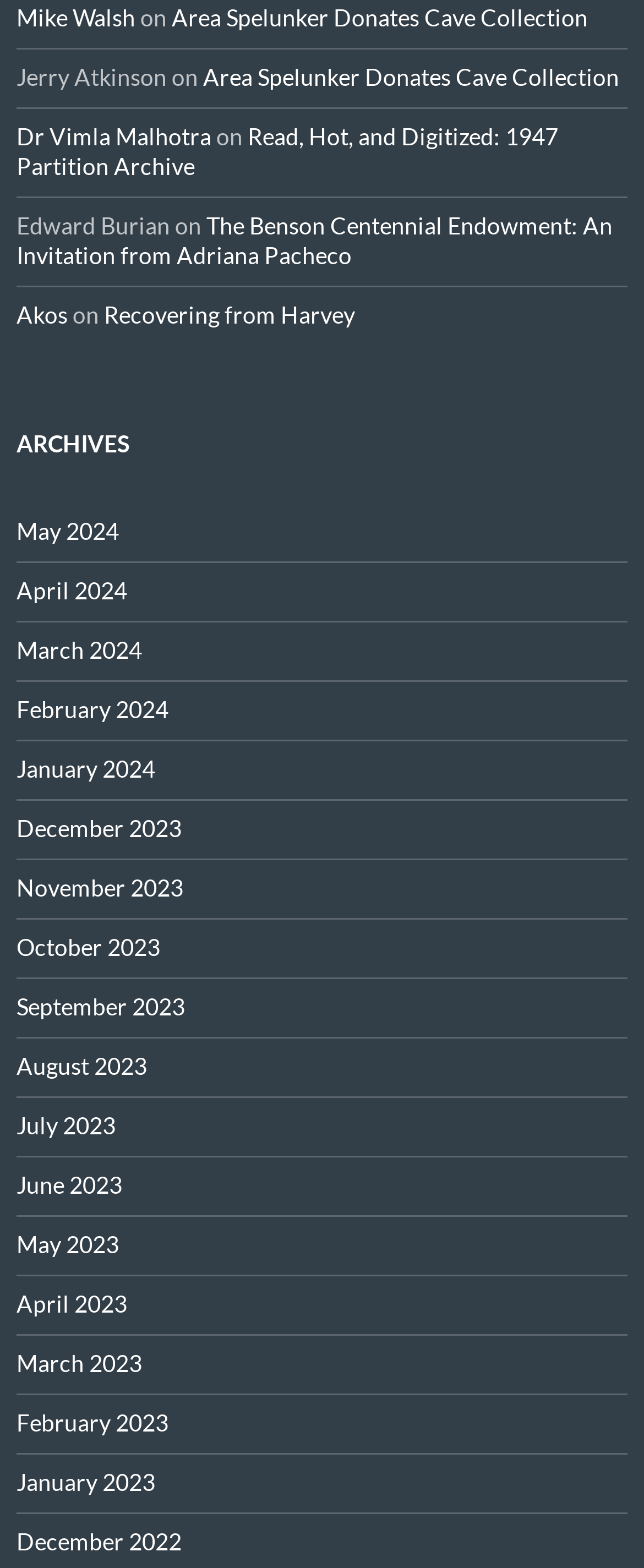Determine the bounding box coordinates for the clickable element to execute this instruction: "View Mike Walsh's profile". Provide the coordinates as four float numbers between 0 and 1, i.e., [left, top, right, bottom].

[0.026, 0.002, 0.21, 0.02]